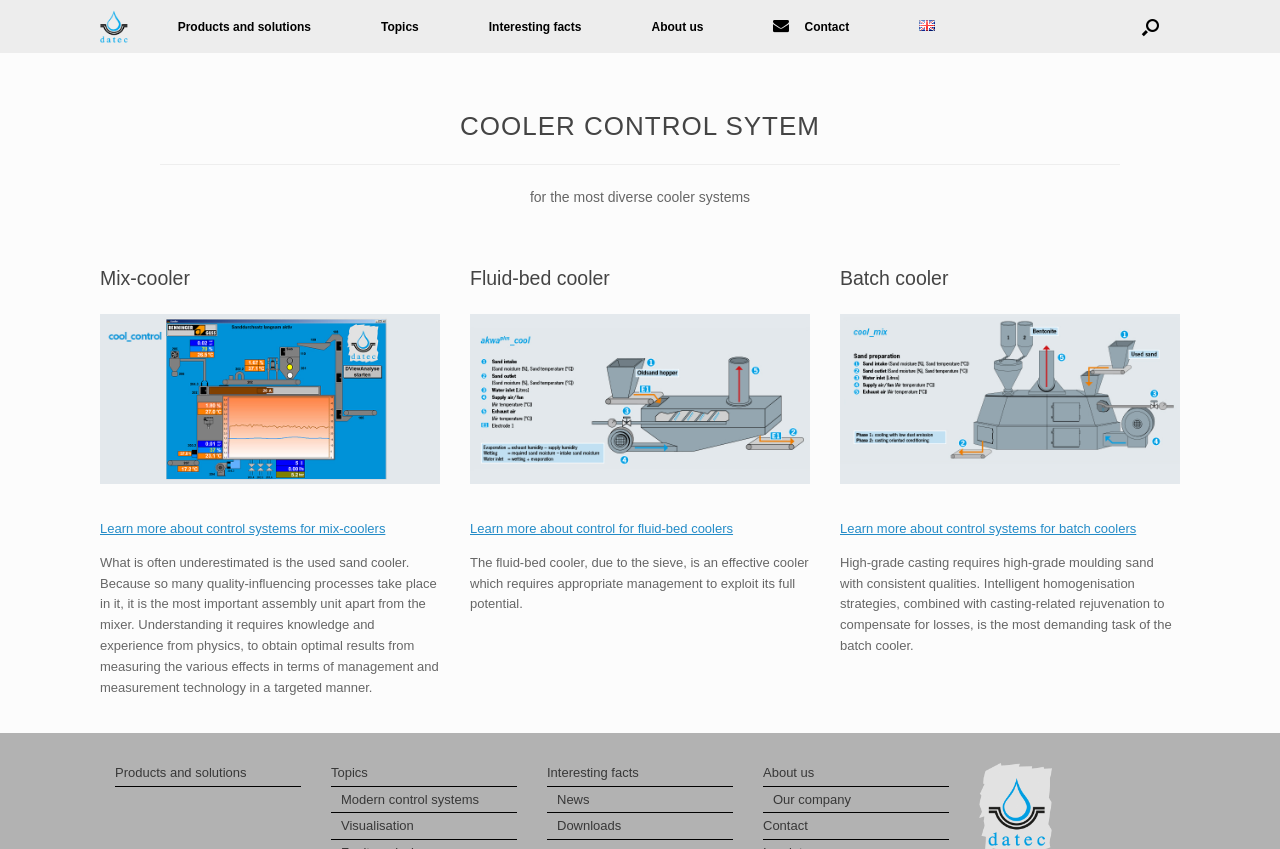Find the bounding box coordinates for the HTML element described as: "Products and solutions". The coordinates should consist of four float values between 0 and 1, i.e., [left, top, right, bottom].

[0.111, 0.001, 0.27, 0.062]